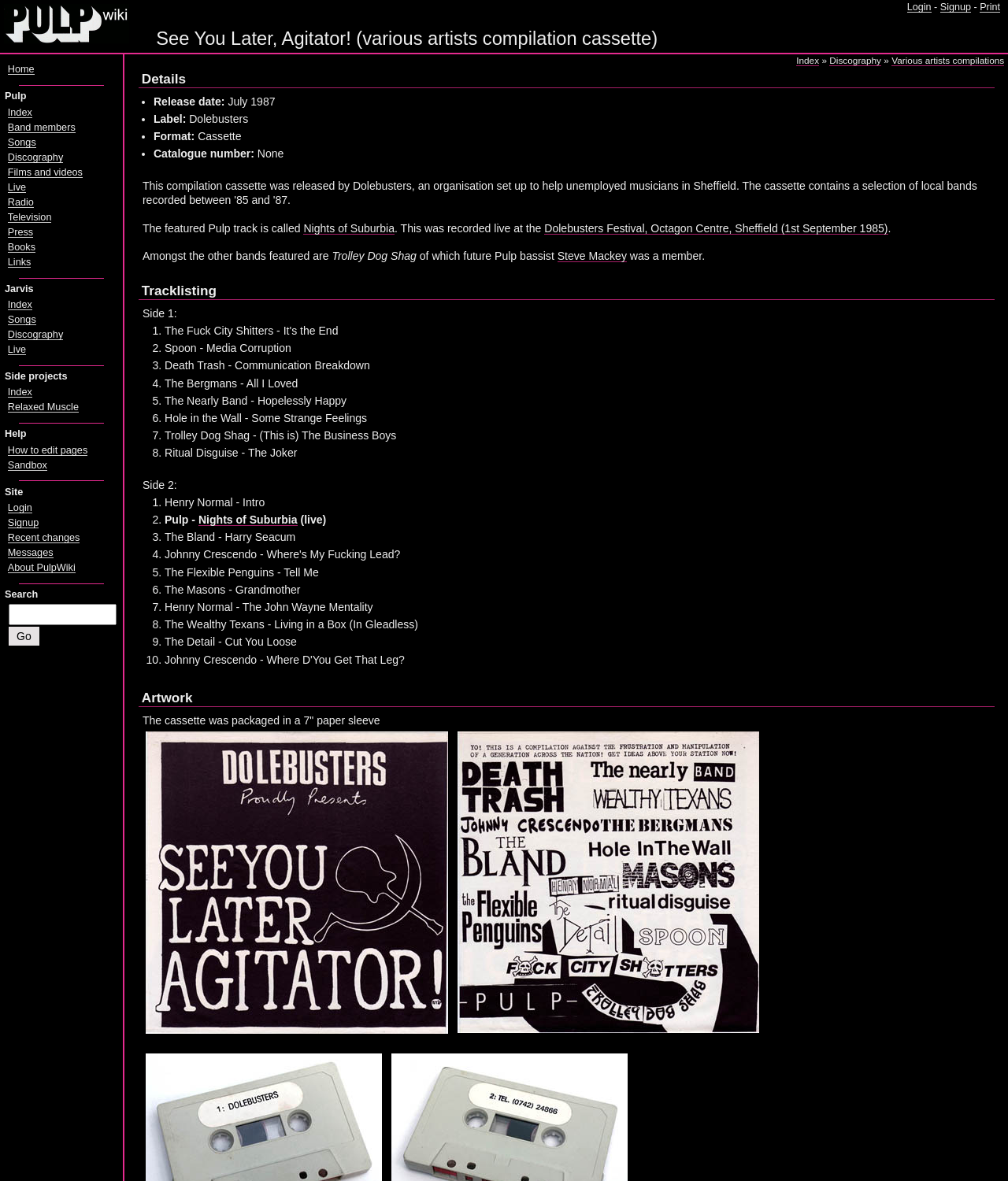Refer to the image and answer the question with as much detail as possible: How many tracks are on Side 1 of the compilation cassette?

The tracklisting for Side 1 is listed, and it has 8 tracks, numbered from 1 to 8.